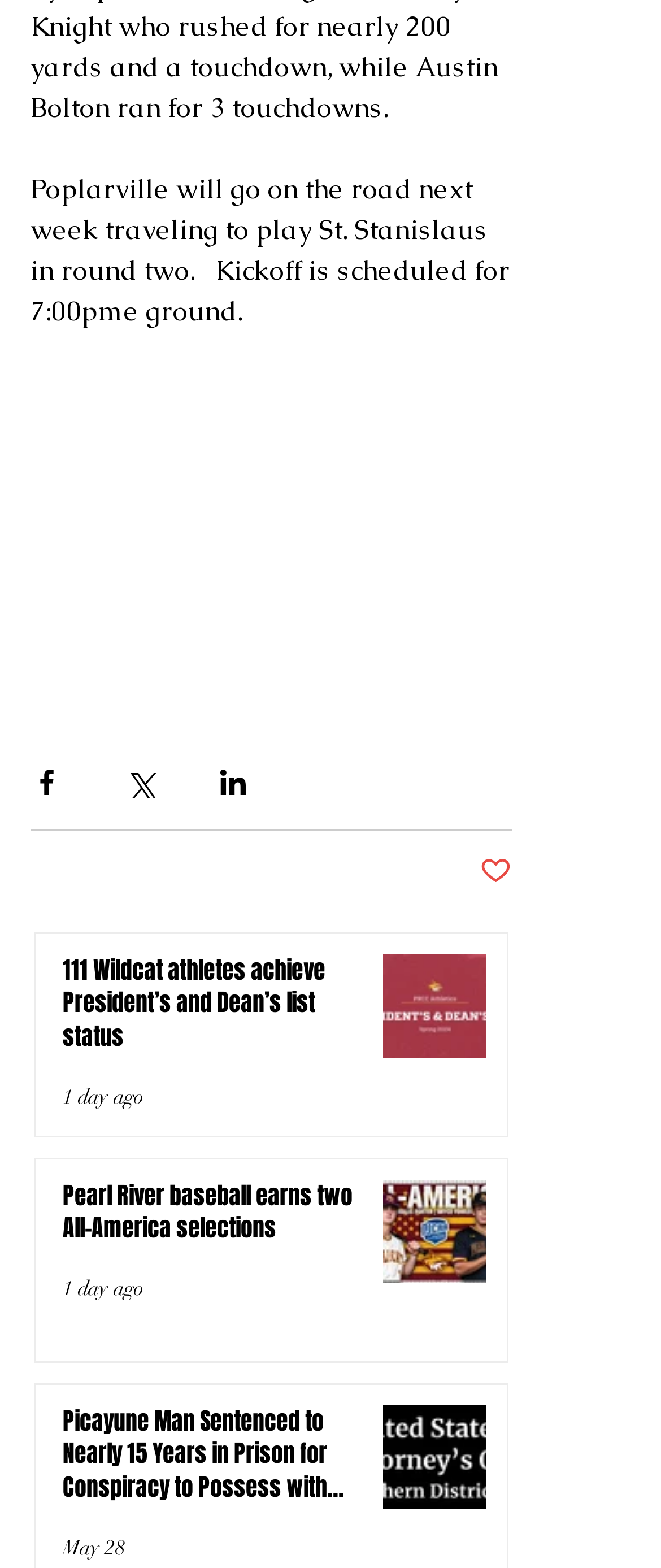Determine the bounding box for the UI element as described: "aria-label="Share via Twitter"". The coordinates should be represented as four float numbers between 0 and 1, formatted as [left, top, right, bottom].

[0.187, 0.488, 0.236, 0.509]